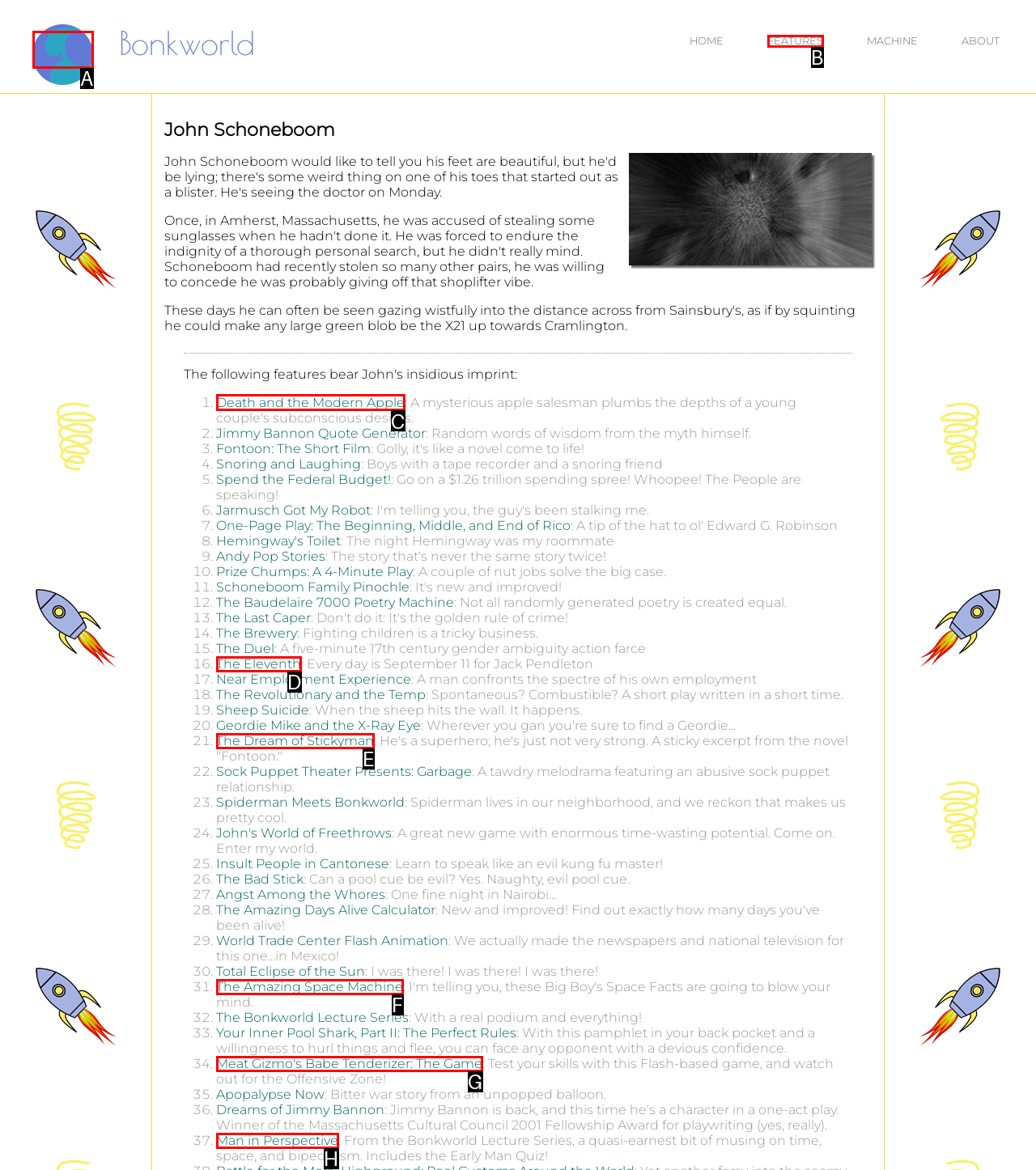Please indicate which HTML element to click in order to fulfill the following task: Read the article about Death and the Modern Apple Respond with the letter of the chosen option.

C